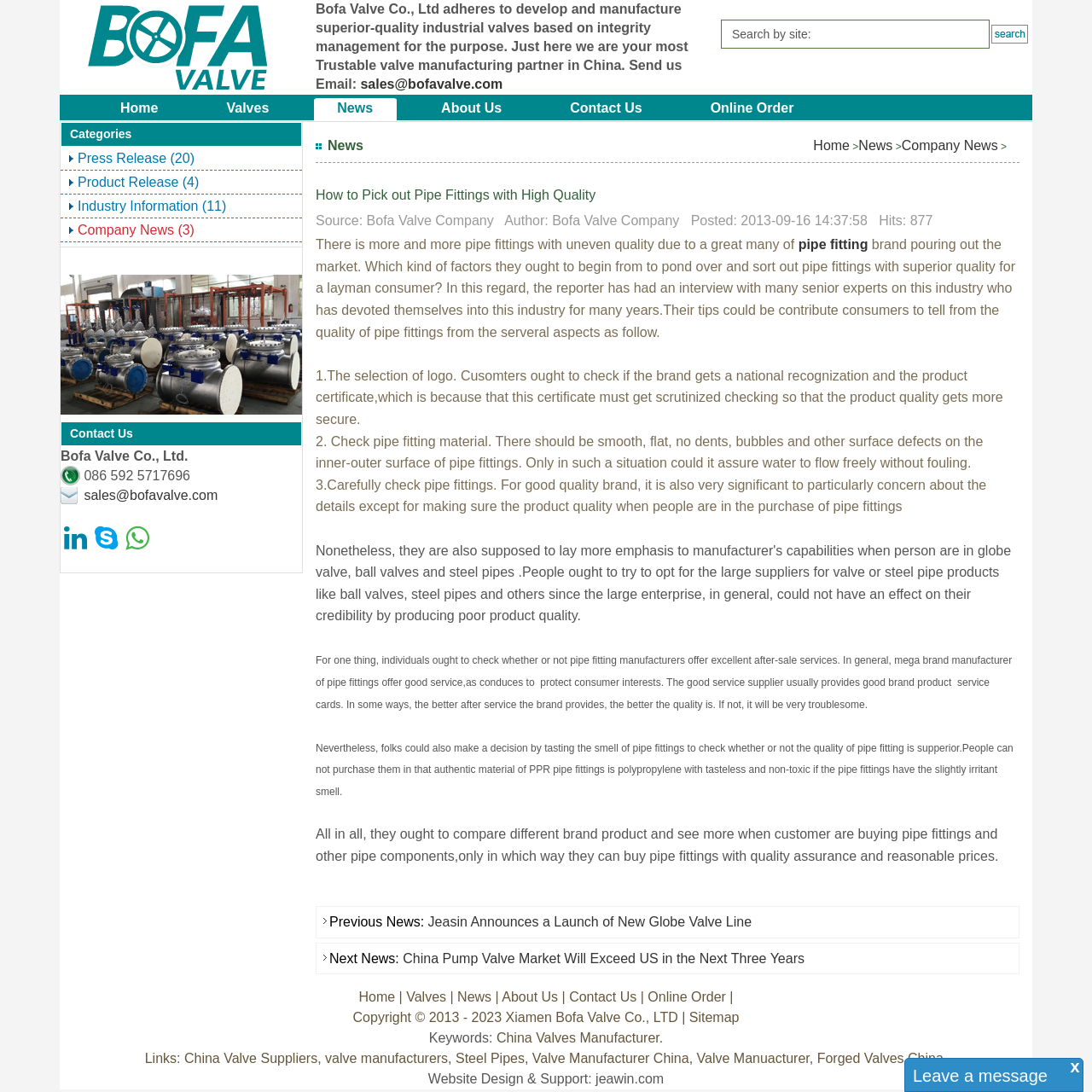What is the material of PPR pipe fittings?
Relying on the image, give a concise answer in one word or a brief phrase.

Polypropylene